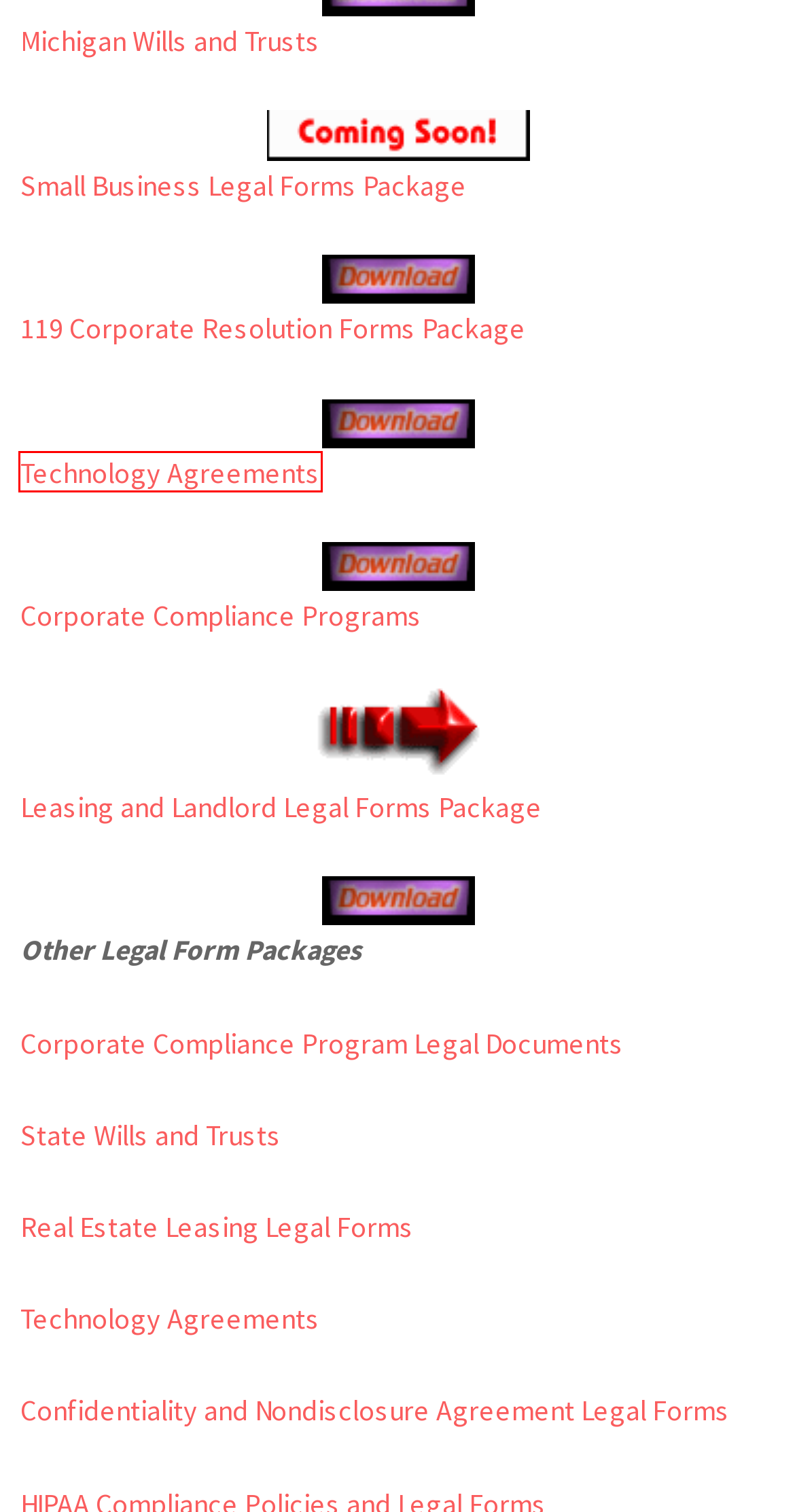Observe the provided screenshot of a webpage with a red bounding box around a specific UI element. Choose the webpage description that best fits the new webpage after you click on the highlighted element. These are your options:
A. Compliance Program Document Forms Product Listing – Compliance Program Forms
B. Compliance Programs – Compliance Program Forms
C. Small Business Document Package 80+ Legal Forms – Compliance Program Forms
D. Wills and Trusts – Compliance Program Forms
E. Technology Agreement Forms – Compliance Program Forms
F. Confidentiality Agreement Legal Forms Package – Compliance Program Forms
G. Real Estate Leasing Legal Forms Package – Compliance Program Forms
H. Small Business Form Document Packages Contents – Compliance Program Forms

E